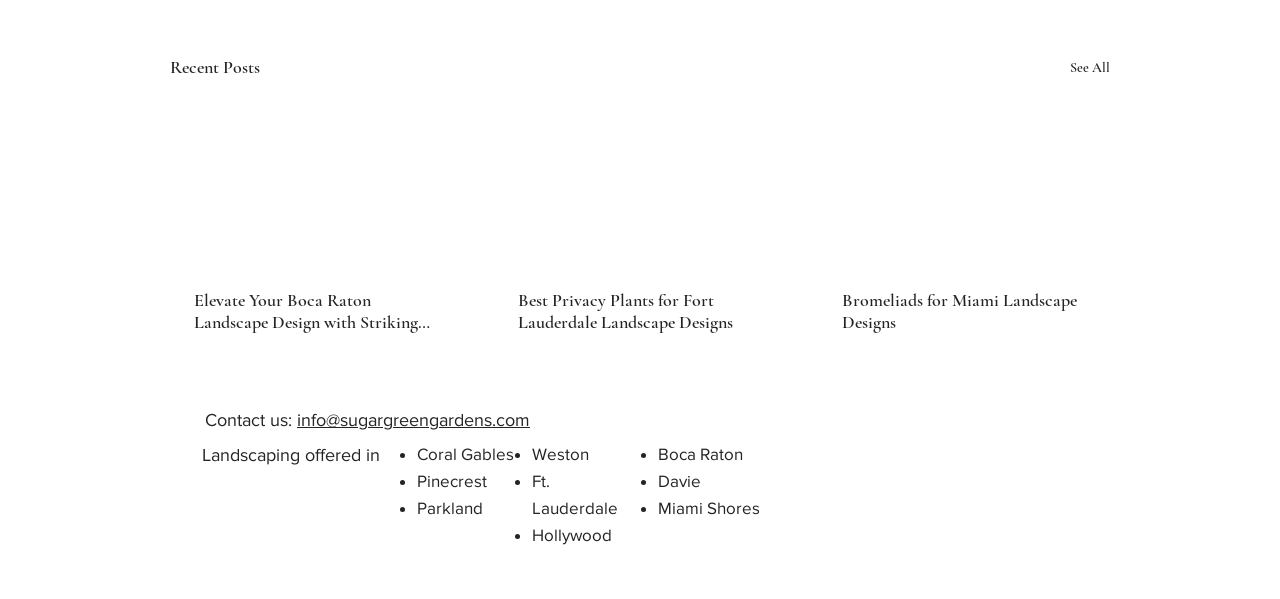Please indicate the bounding box coordinates of the element's region to be clicked to achieve the instruction: "Contact us through email". Provide the coordinates as four float numbers between 0 and 1, i.e., [left, top, right, bottom].

[0.232, 0.685, 0.414, 0.718]